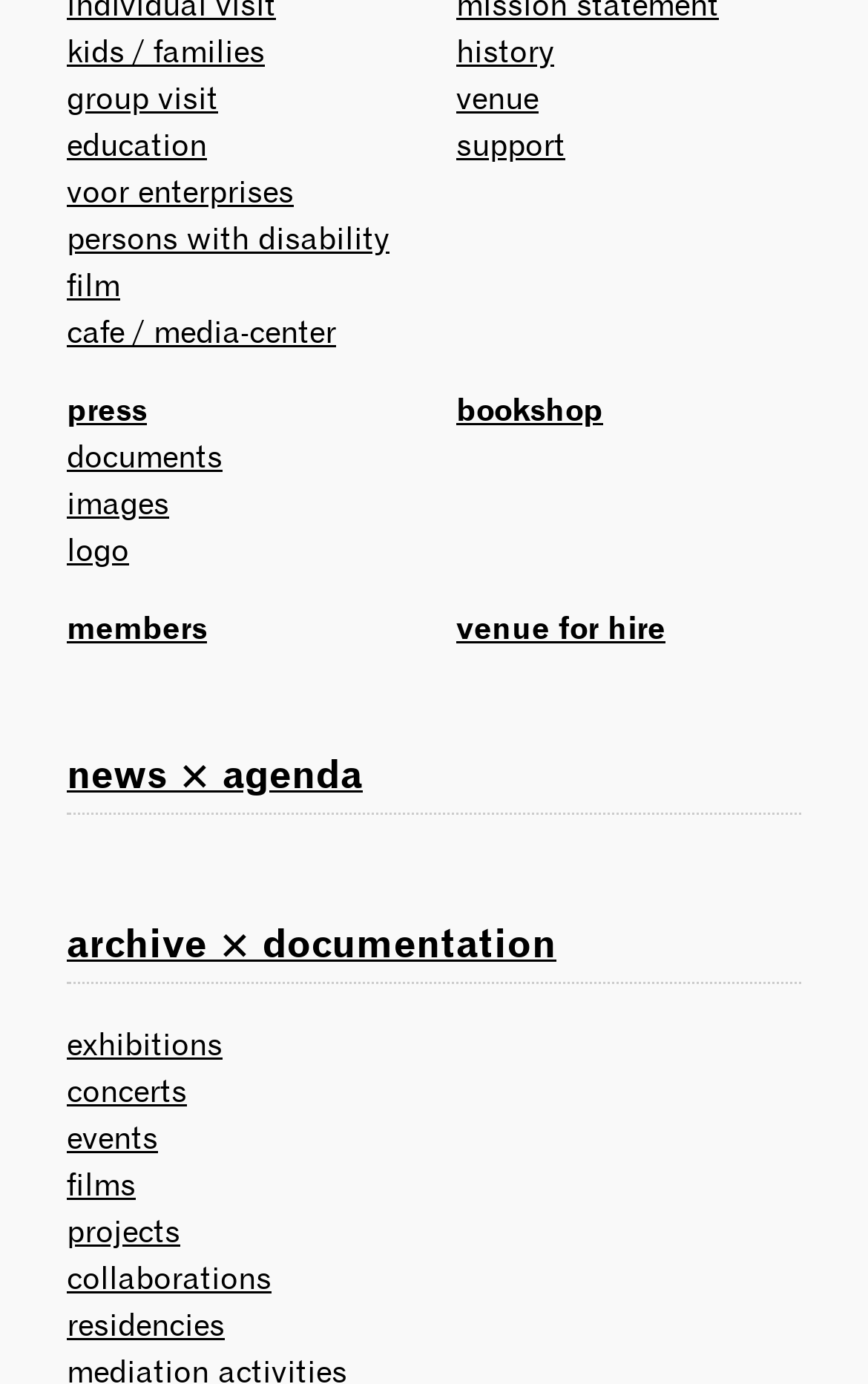What is the first link under 'news × agenda'?
Give a comprehensive and detailed explanation for the question.

I looked at the heading 'news × agenda' and found a link underneath it, which is also named 'news × agenda'.